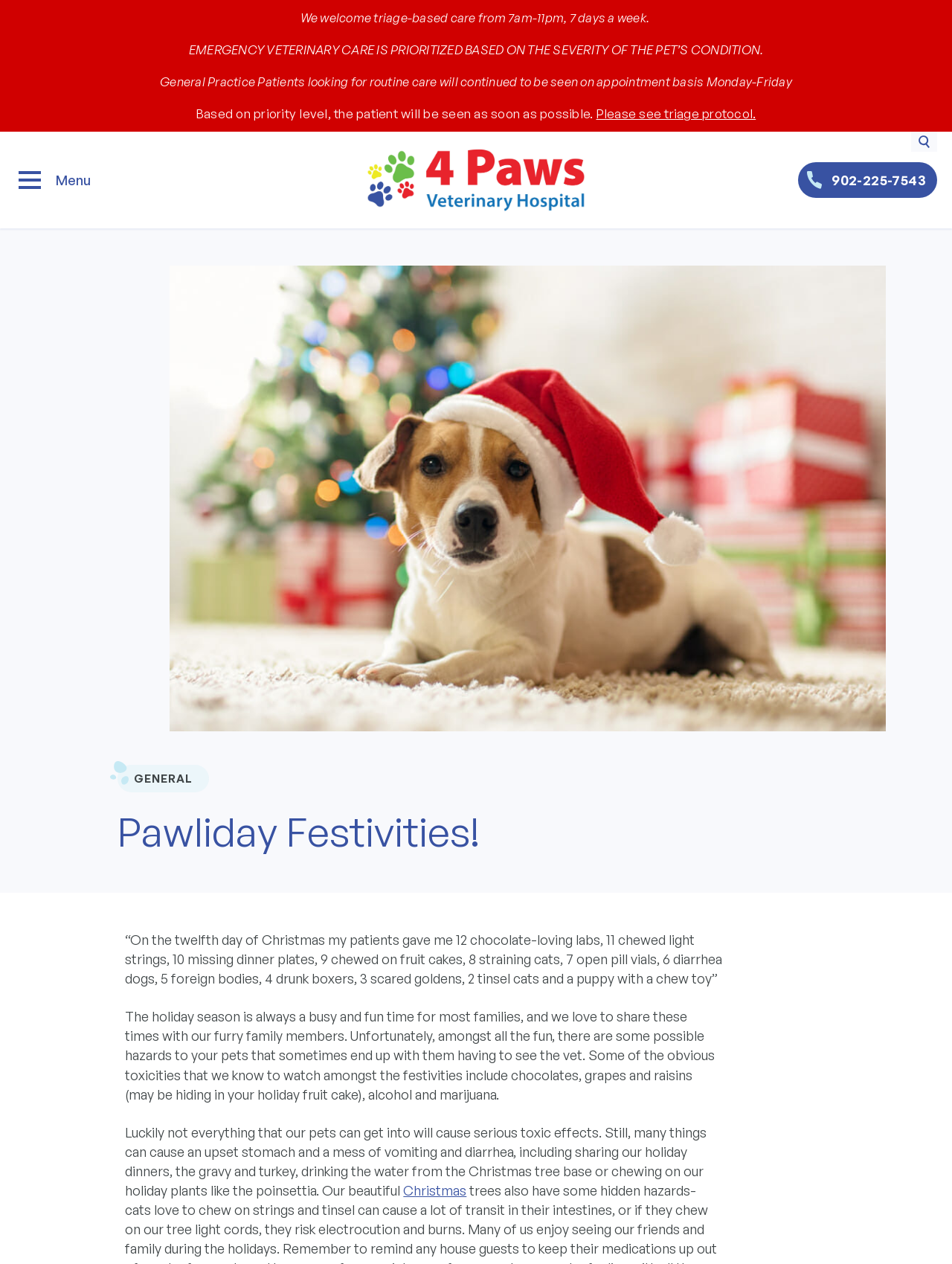Using the information from the screenshot, answer the following question thoroughly:
What is the priority basis for emergency care?

The webpage states 'EMERGENCY VETERINARY CARE IS PRIORITIZED BASED ON THE SEVERITY OF THE PET’S CONDITION', indicating that the priority basis for emergency care is the severity of the pet's condition.